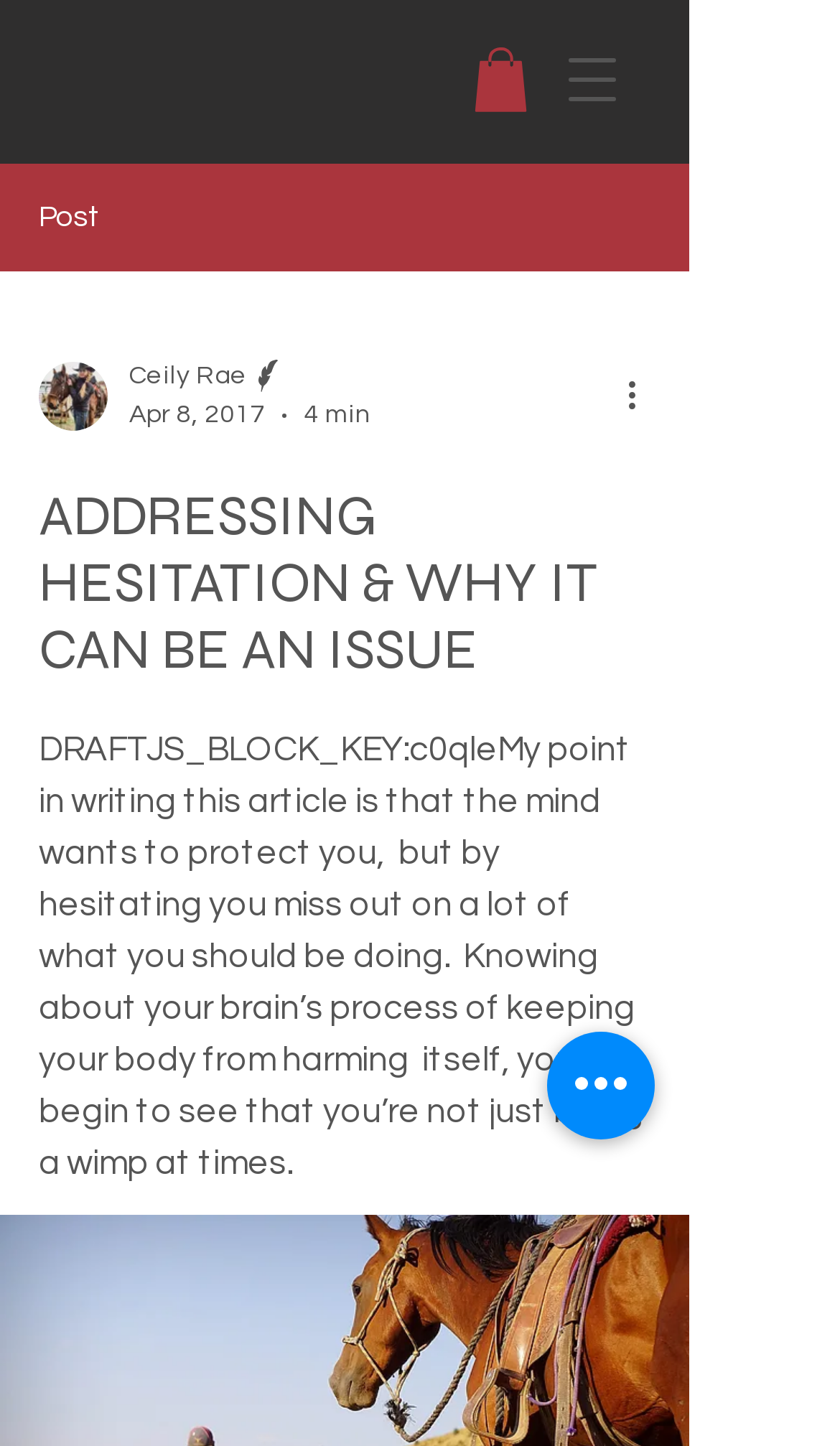Use a single word or phrase to answer the following:
What is the date of the post?

Apr 8, 2017